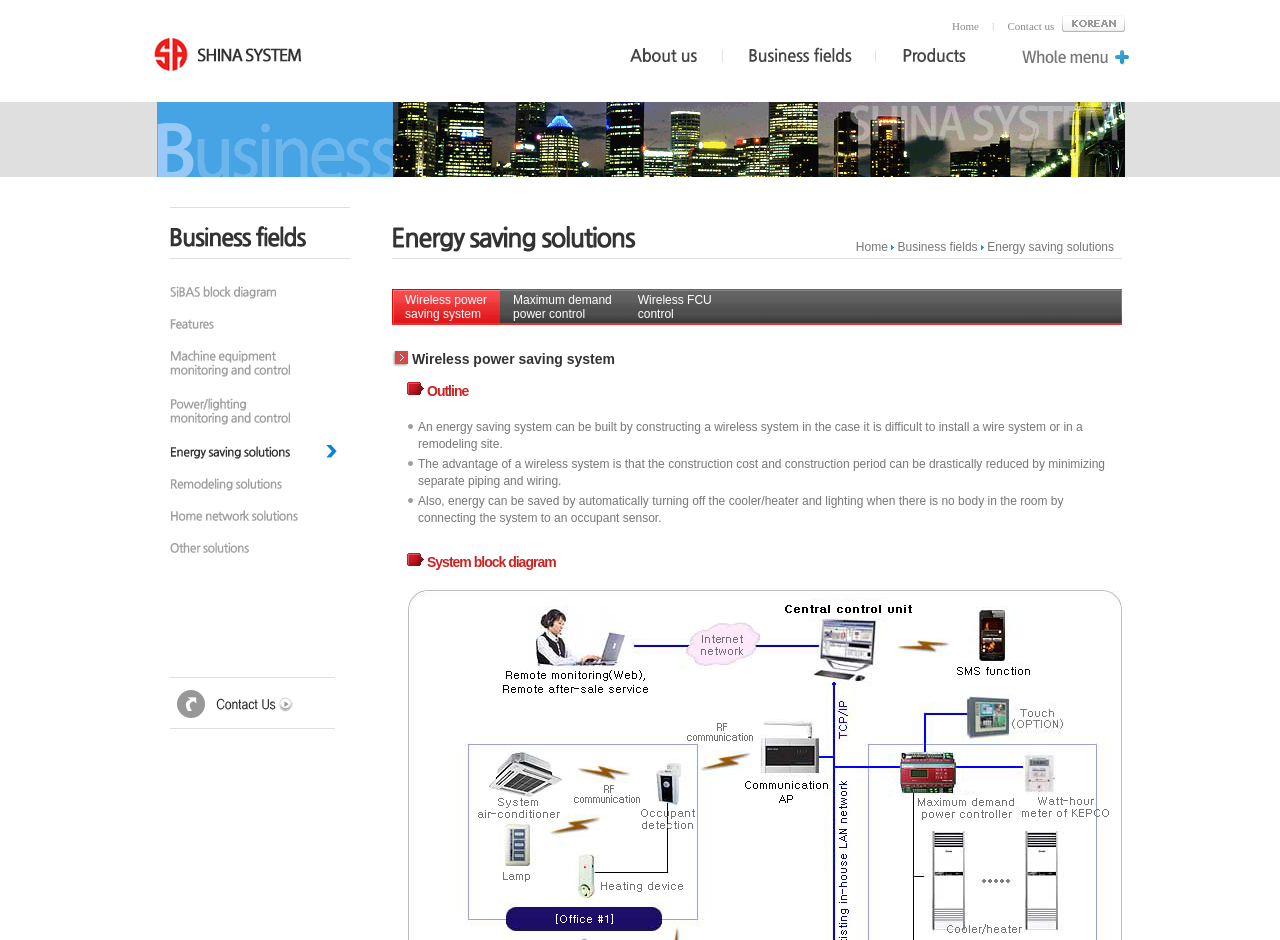Please determine the bounding box coordinates of the element to click on in order to accomplish the following task: "Click the 'Wireless power saving system' link". Ensure the coordinates are four float numbers ranging from 0 to 1, i.e., [left, top, right, bottom].

[0.306, 0.307, 0.391, 0.346]